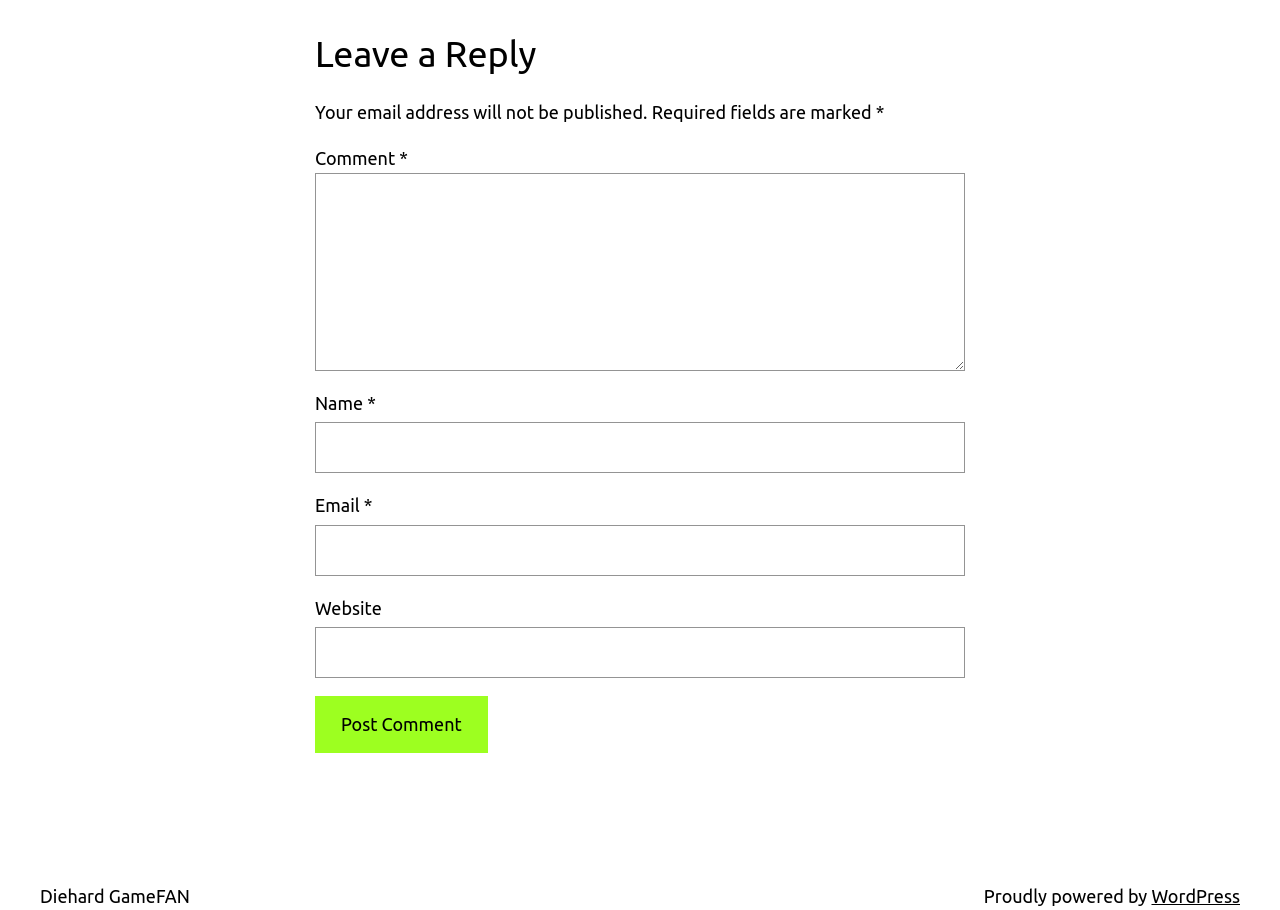Respond with a single word or short phrase to the following question: 
What is required to post a comment?

Name, Email, Comment